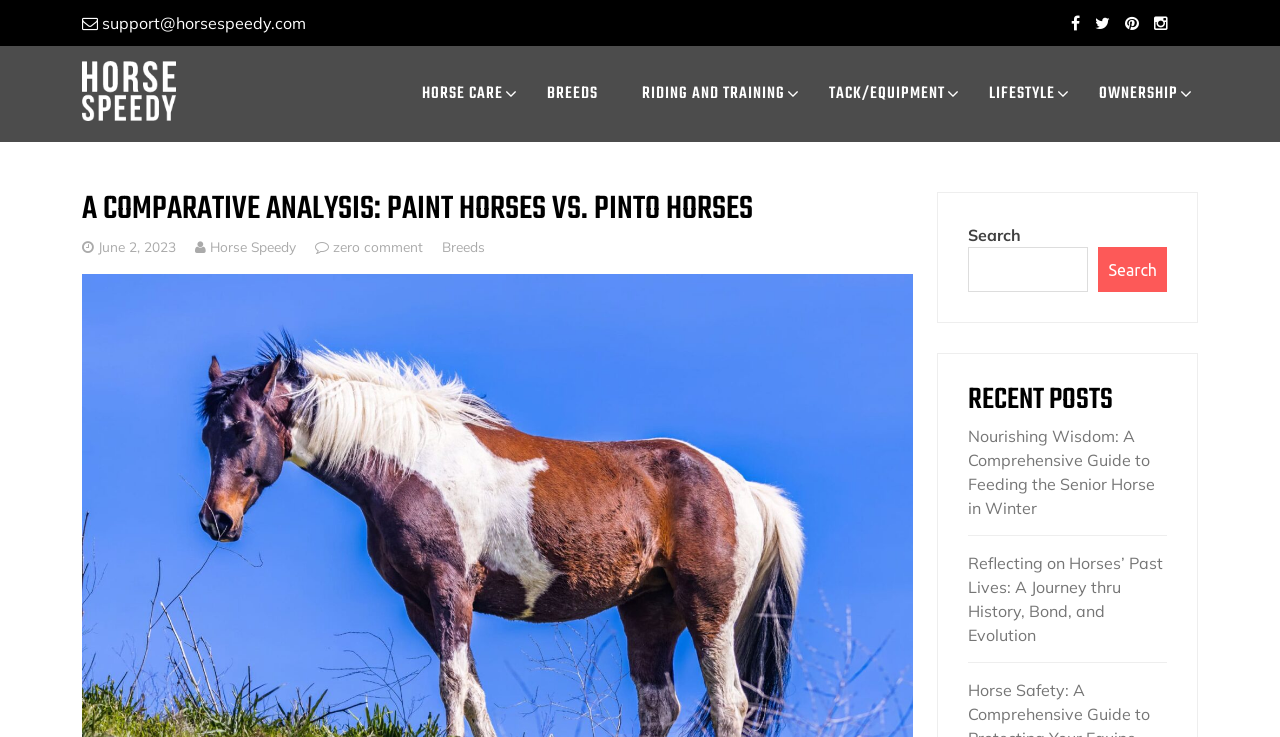Provide the bounding box coordinates of the UI element this sentence describes: "Horse Care".

[0.314, 0.104, 0.409, 0.151]